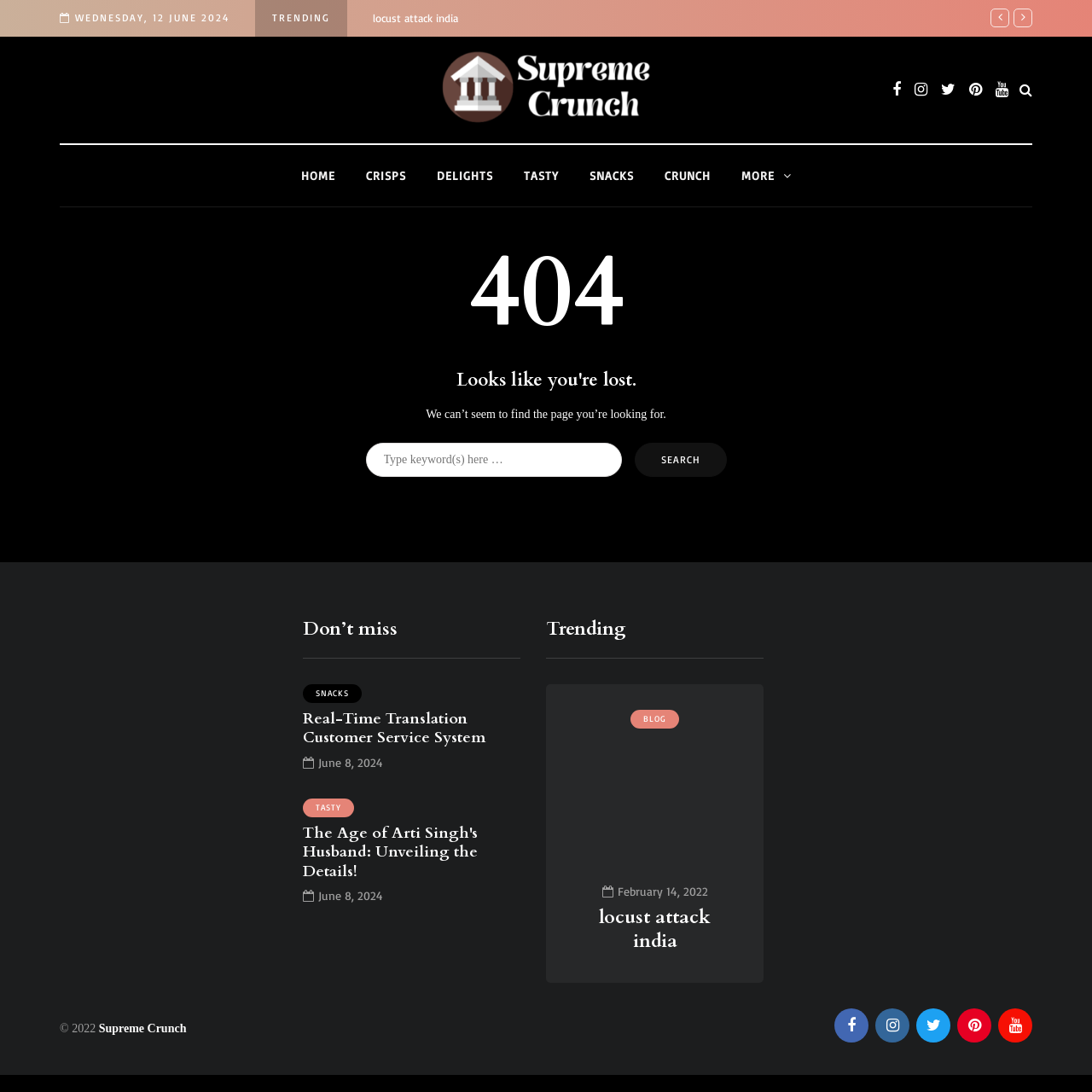Determine the coordinates of the bounding box that should be clicked to complete the instruction: "Go to the 'CRISPS' page". The coordinates should be represented by four float numbers between 0 and 1: [left, top, right, bottom].

[0.321, 0.152, 0.386, 0.169]